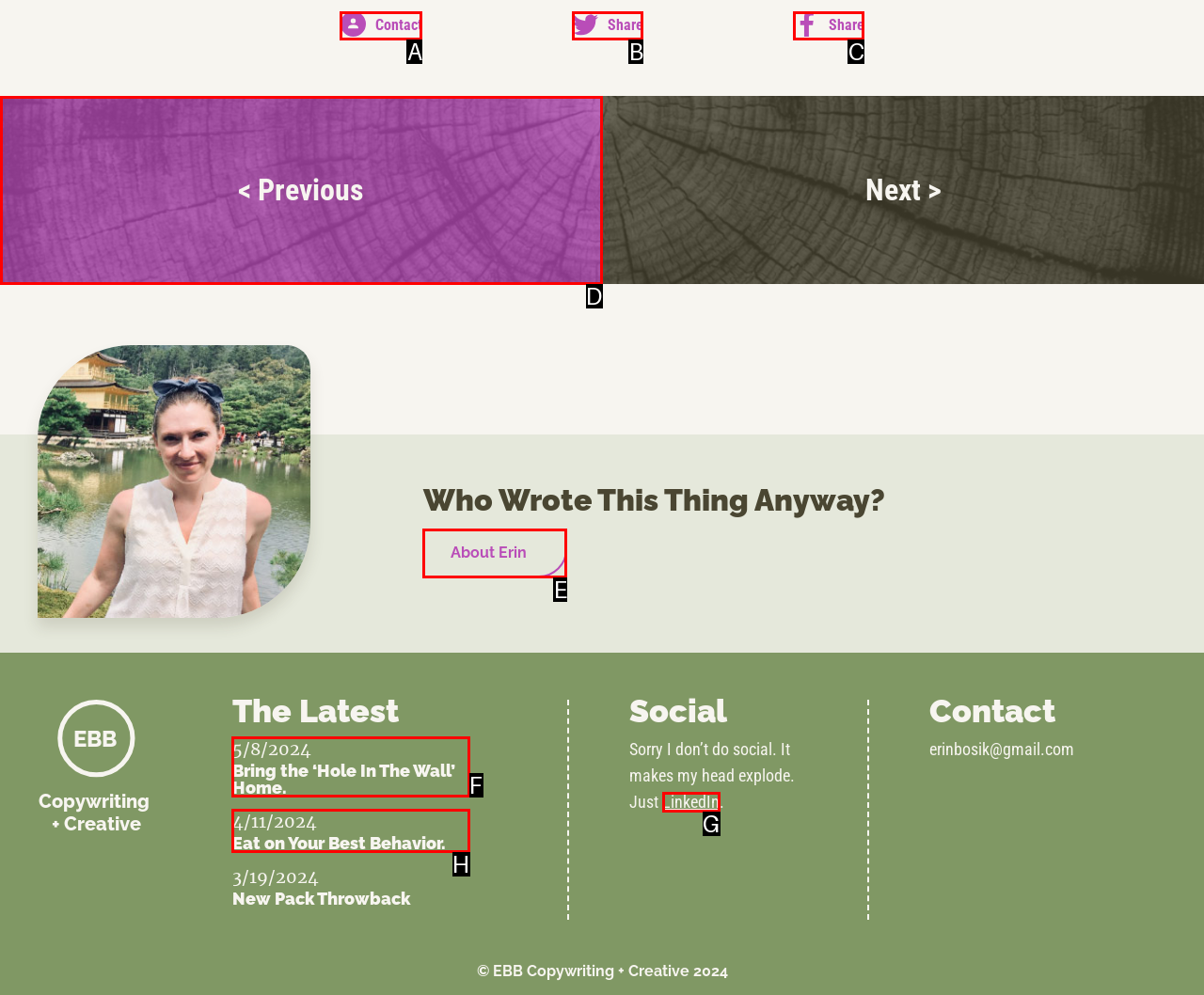Identify the option that corresponds to: Share
Respond with the corresponding letter from the choices provided.

B